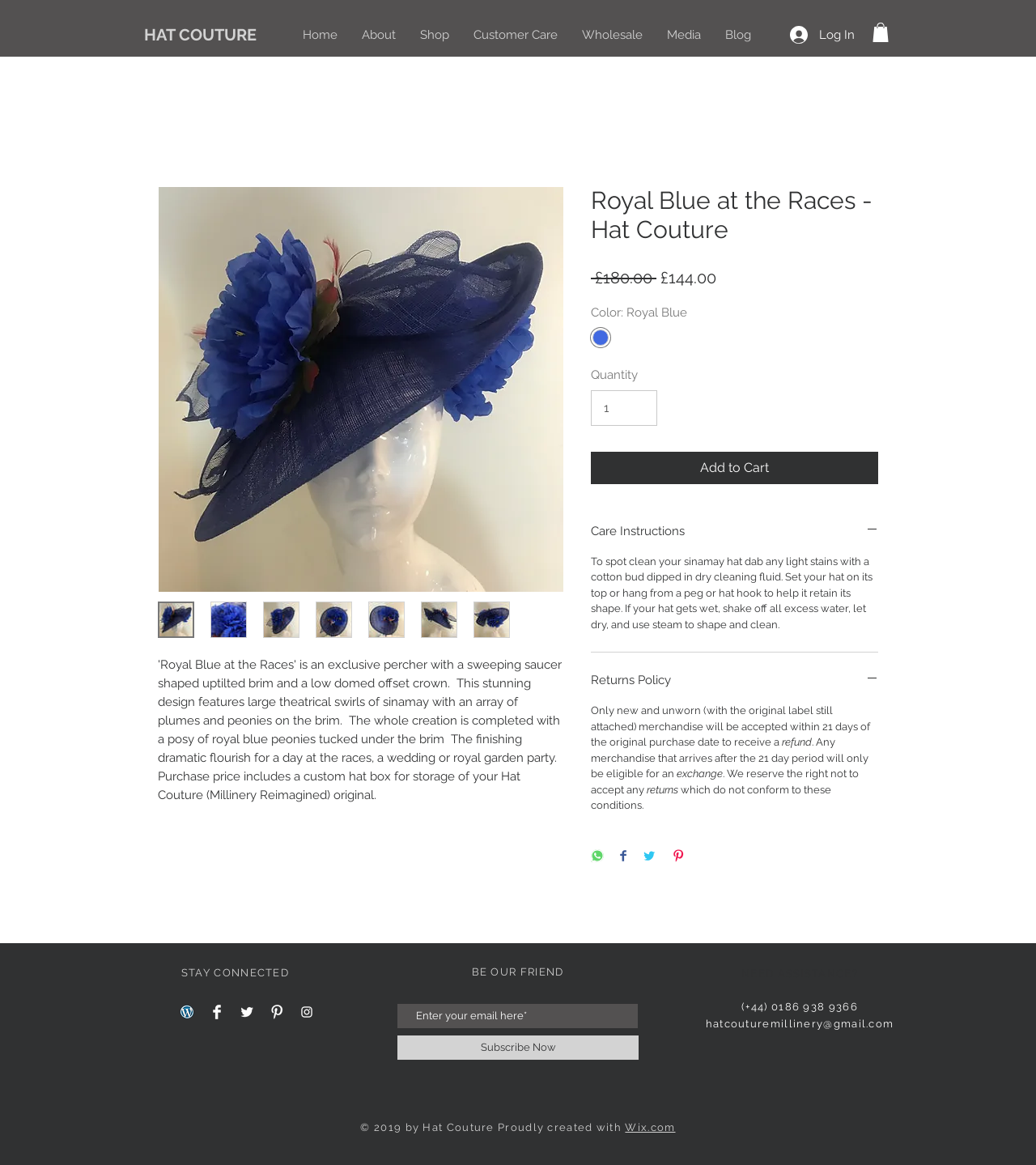Create a detailed description of the webpage's content and layout.

This webpage is about a hat product called "Royal Blue at the Races" from Hat Couture. At the top, there is a navigation bar with links to "Home", "About", "Shop", "Customer Care", "Wholesale", "Media", and "Blog". Next to the navigation bar, there are two buttons: "Log In" and a shopping cart icon. 

Below the navigation bar, there is a main section that takes up most of the page. It features a large image of the hat, with several smaller thumbnail images of the hat below it. The thumbnails are arranged in a row, and each one has a button that says "Thumbnail: Royal Blue at the Races - Hat Couture". 

To the right of the thumbnails, there is a section with product information. It includes a heading that says "Royal Blue at the Races - Hat Couture", a price of £180.00 with a sale price of £144.00, and a section to select the color "Royal Blue". There is also a quantity selector and an "Add to Cart" button. 

Below the product information, there are two expandable sections: "Care Instructions" and "Returns Policy". The "Care Instructions" section provides text on how to clean and care for the hat, while the "Returns Policy" section outlines the rules for returning merchandise. 

Further down the page, there are social media sharing buttons for WhatsApp, Facebook, Twitter, and Pinterest. 

At the very bottom of the page, there is a section with a heading that says "STAY CONNECTED" and a list of social media links, including WordPress, Facebook, Twitter, Pinterest, and Instagram. There is also a section to enter an email address and subscribe to a newsletter.